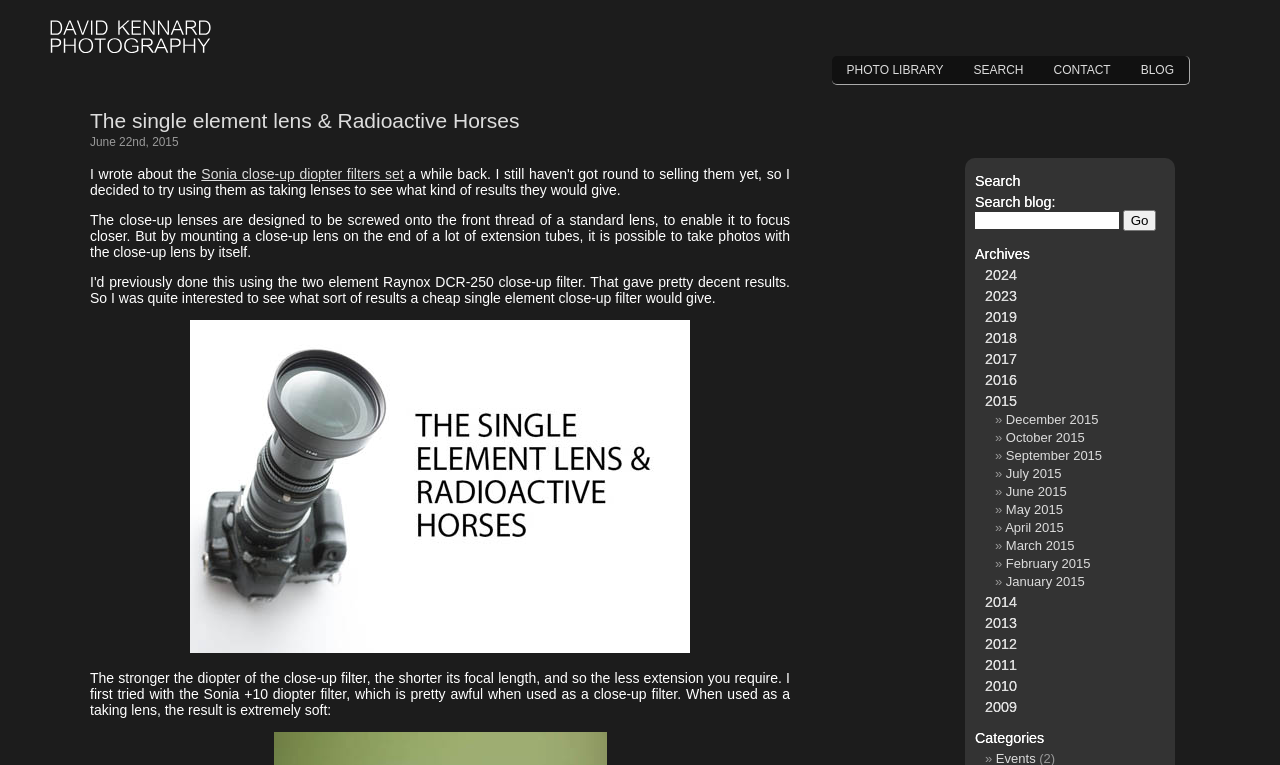What is the purpose of a close-up lens?
Answer the question in a detailed and comprehensive manner.

According to the text, a close-up lens is designed to be screwed onto the front thread of a standard lens, to enable it to focus closer.